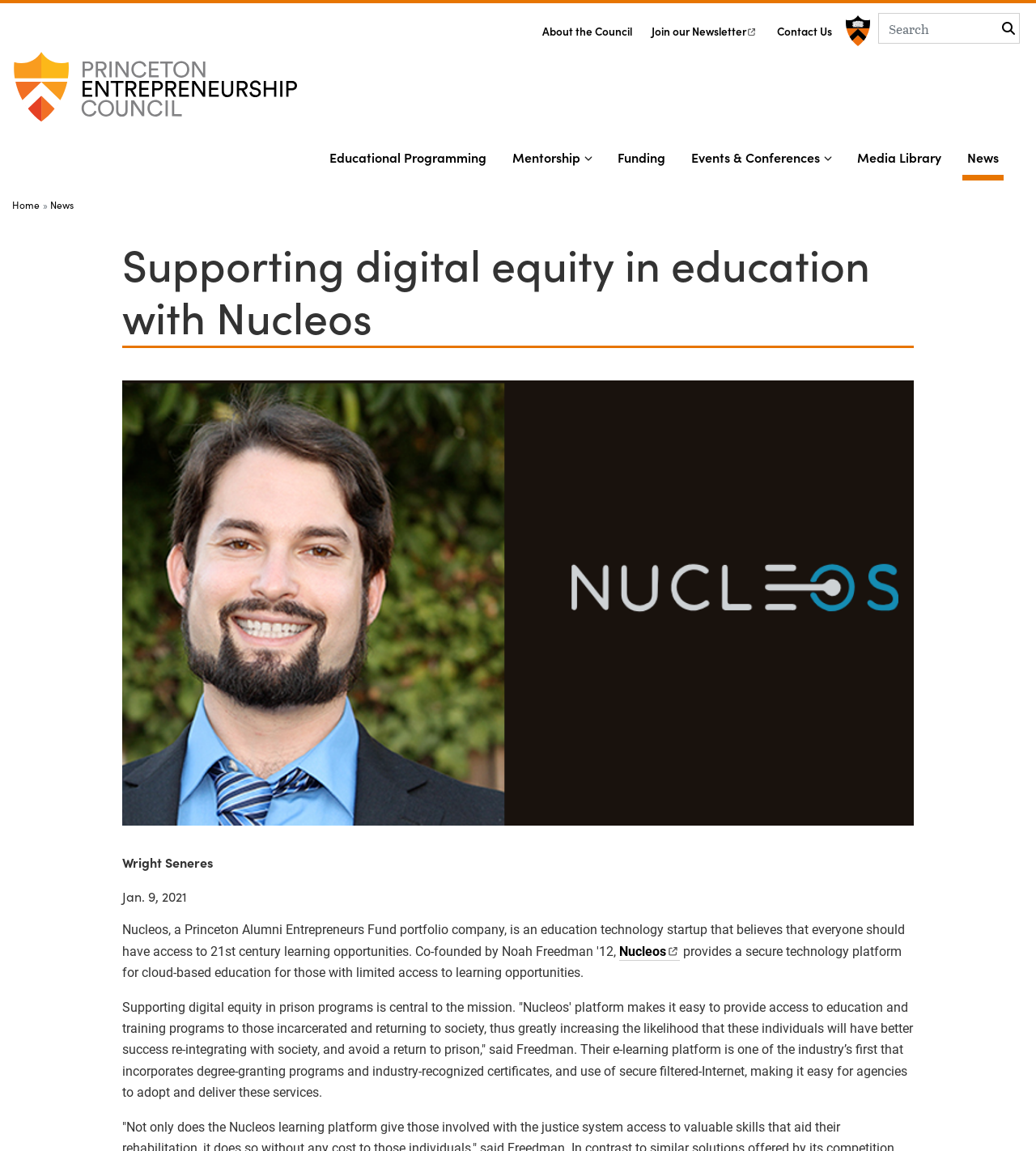Bounding box coordinates are specified in the format (top-left x, top-left y, bottom-right x, bottom-right y). All values are floating point numbers bounded between 0 and 1. Please provide the bounding box coordinate of the region this sentence describes: Contact Us

[0.75, 0.014, 0.803, 0.035]